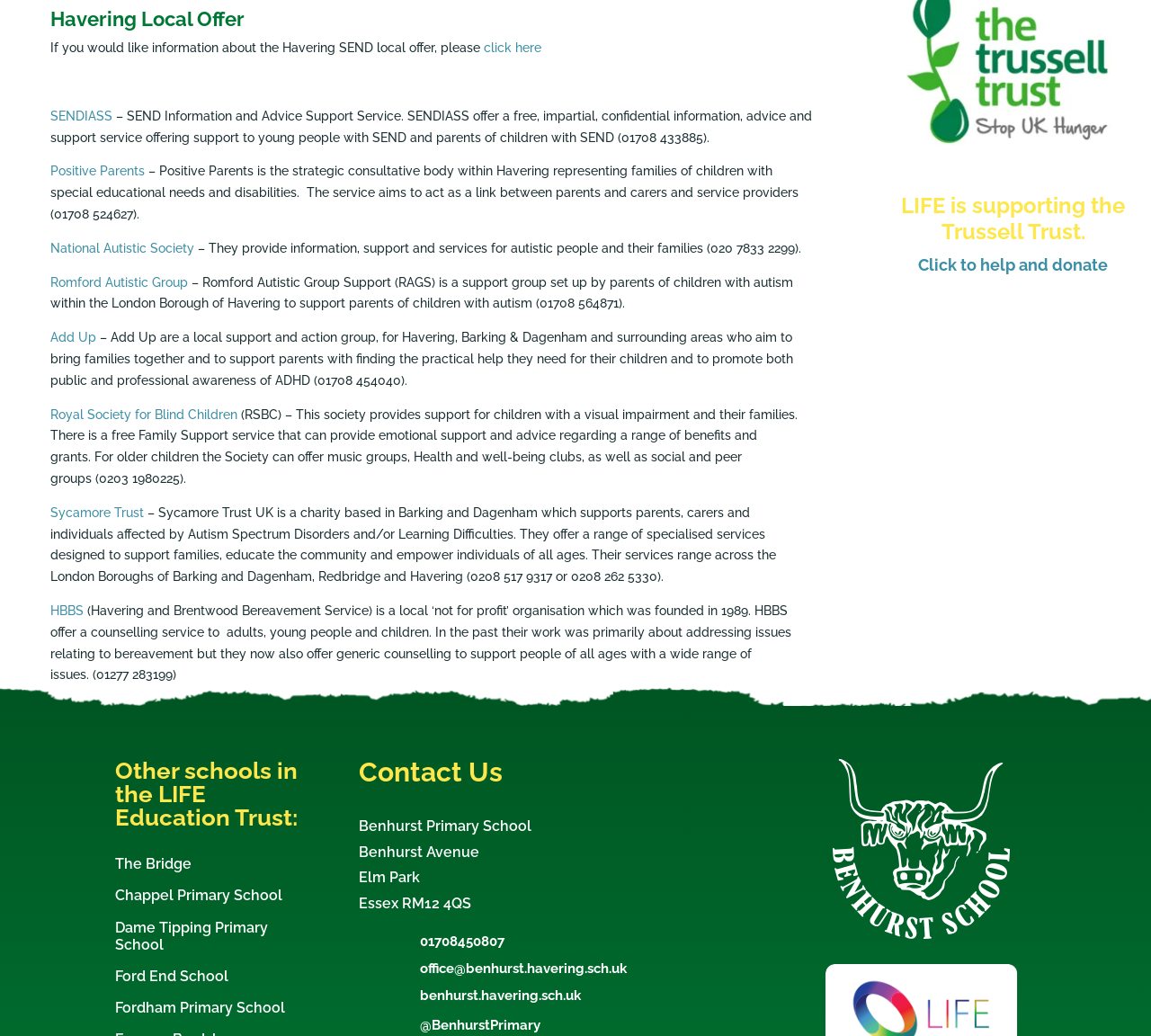Identify the bounding box coordinates of the area that should be clicked in order to complete the given instruction: "click The Bridge". The bounding box coordinates should be four float numbers between 0 and 1, i.e., [left, top, right, bottom].

[0.1, 0.826, 0.166, 0.842]